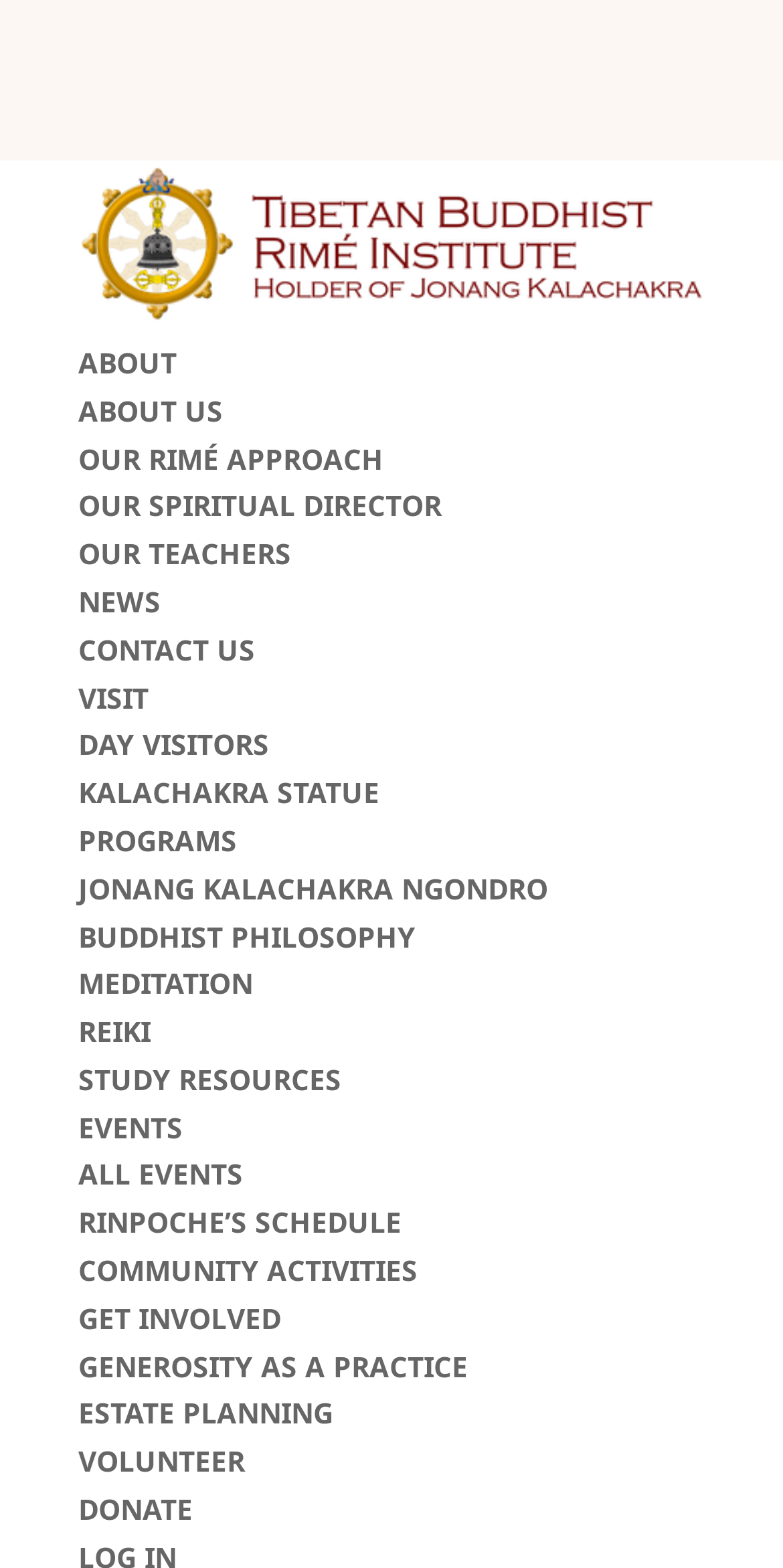What is the last link in the navigation menu?
From the screenshot, provide a brief answer in one word or phrase.

DONATE